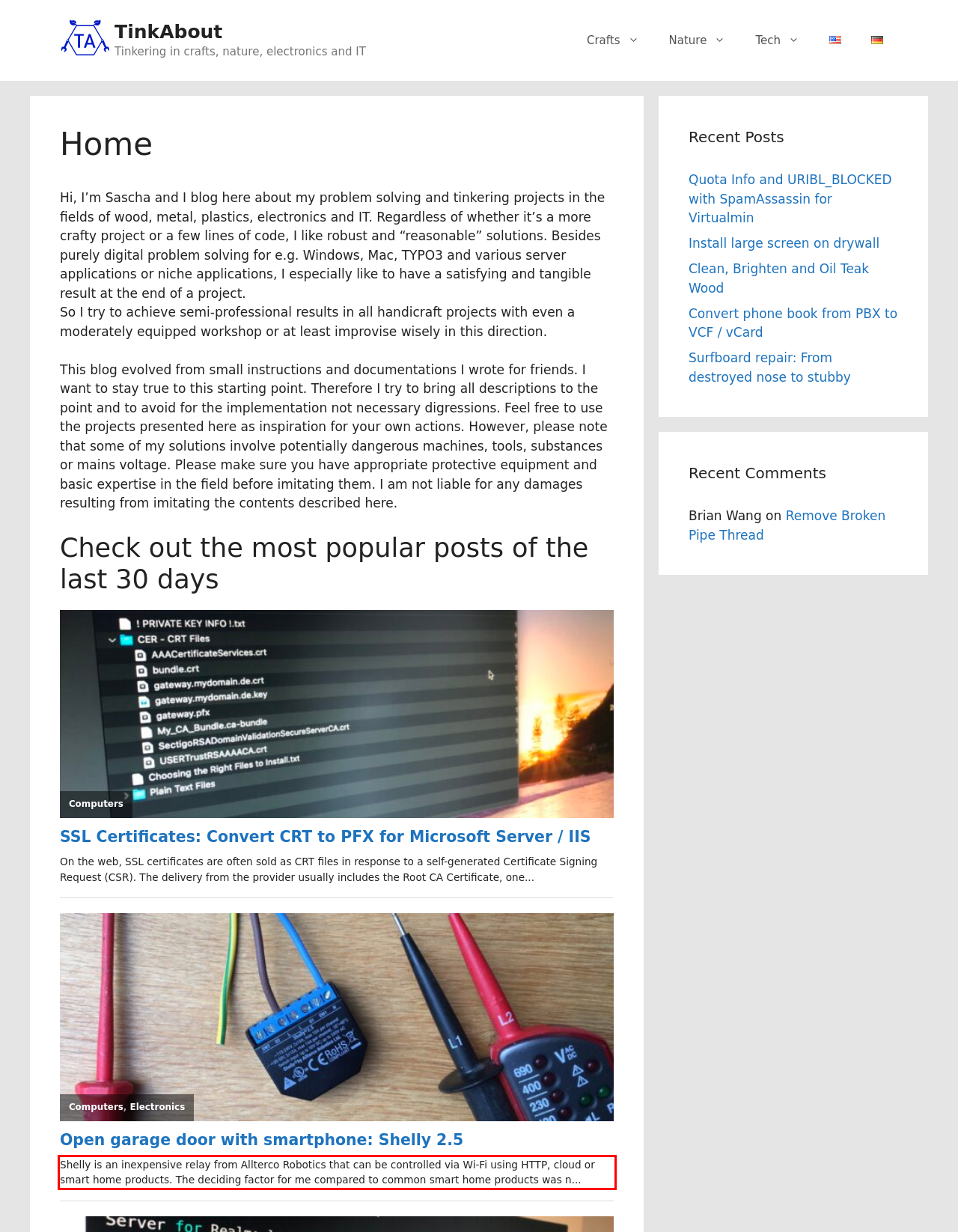Examine the screenshot of the webpage, locate the red bounding box, and perform OCR to extract the text contained within it.

Shelly is an inexpensive relay from Allterco Robotics that can be controlled via Wi-Fi using HTTP, cloud or smart home products. The deciding factor for me compared to common smart home products was n...